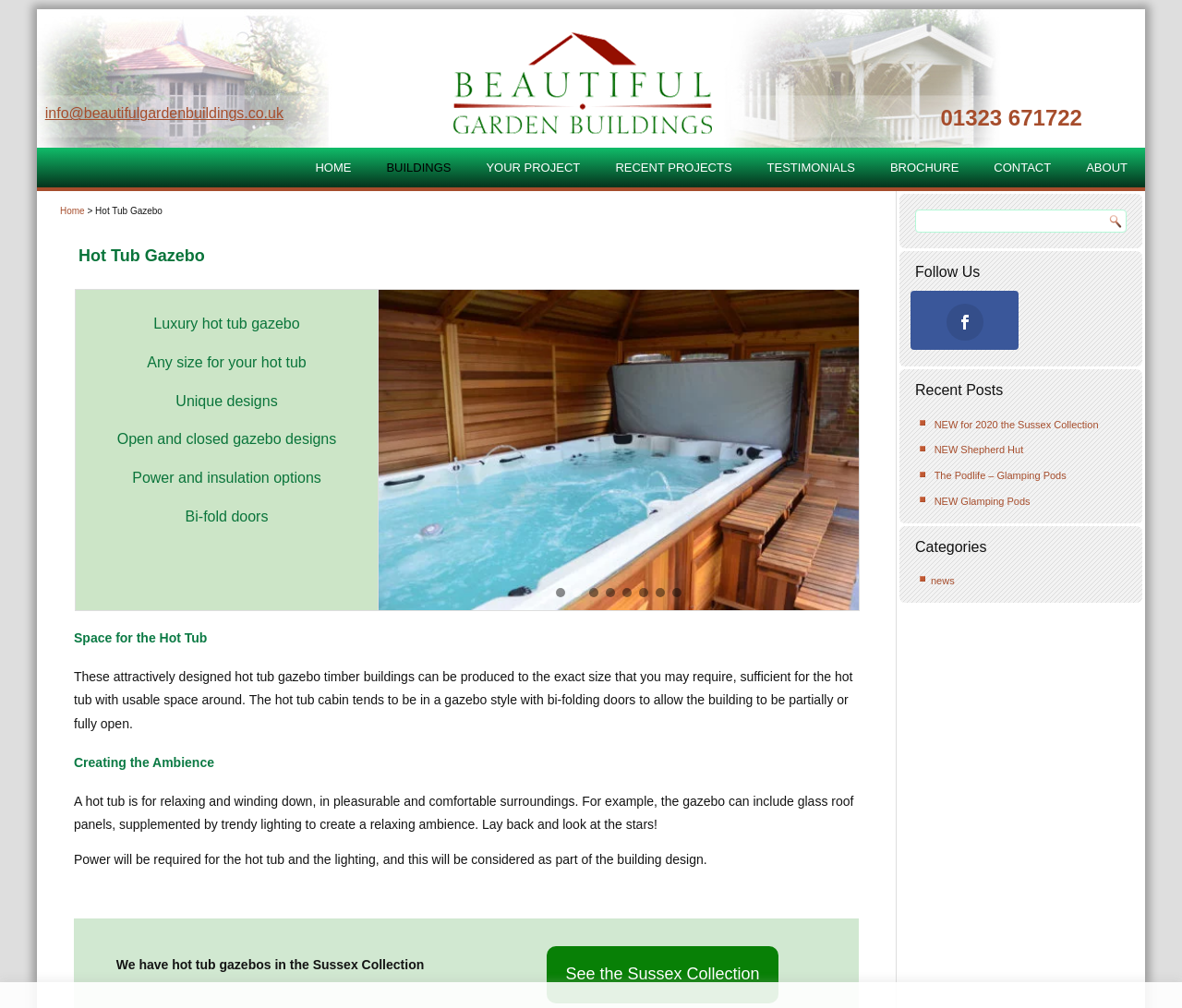Please specify the bounding box coordinates for the clickable region that will help you carry out the instruction: "Navigate to the home page".

[0.253, 0.147, 0.31, 0.186]